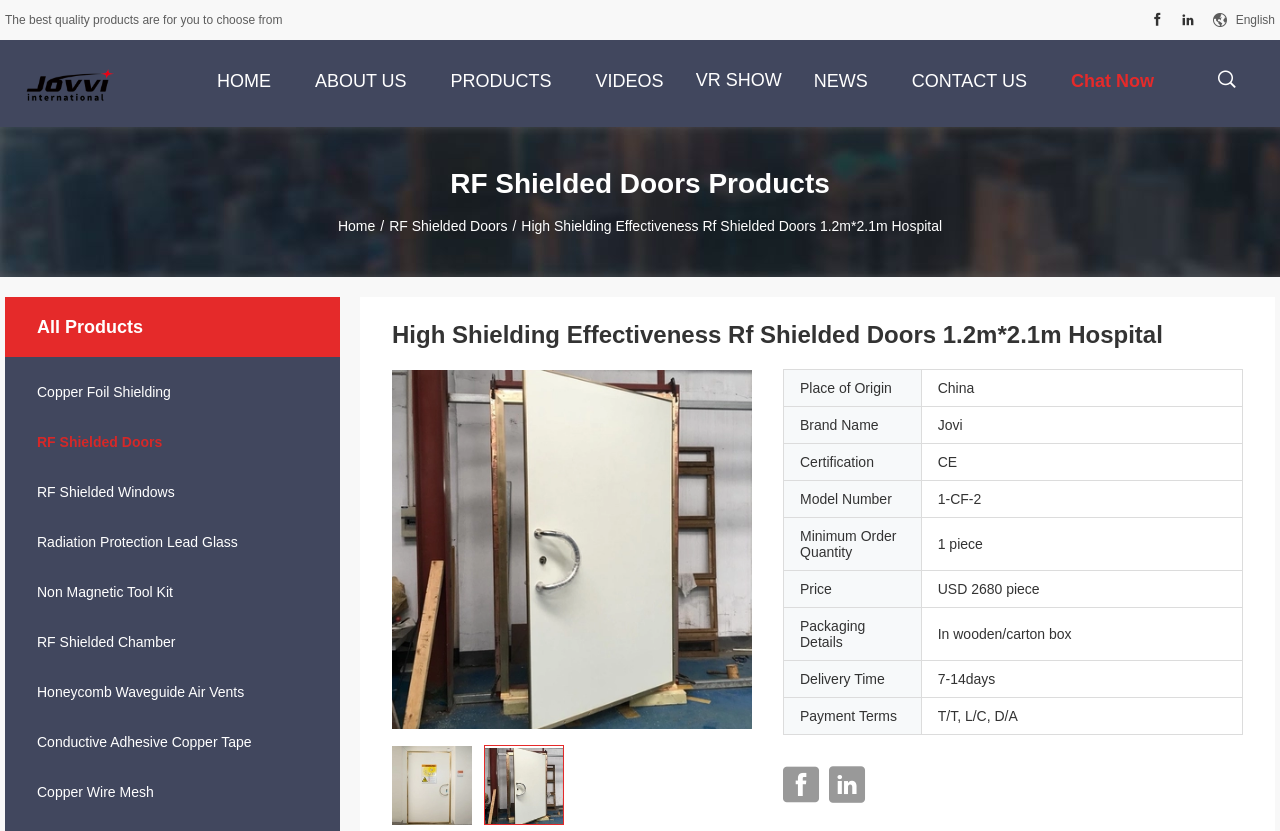Determine the coordinates of the bounding box that should be clicked to complete the instruction: "Search for products". The coordinates should be represented by four float numbers between 0 and 1: [left, top, right, bottom].

[0.948, 0.079, 0.967, 0.103]